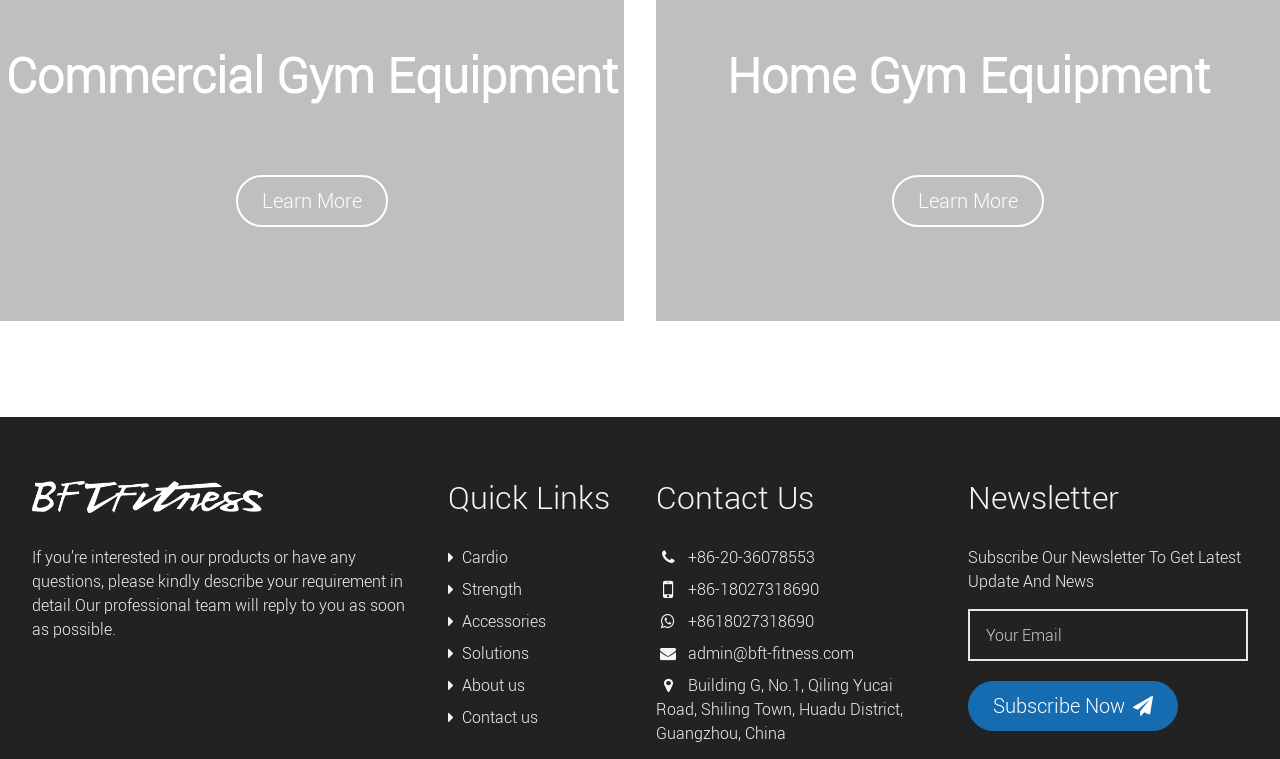Can you show the bounding box coordinates of the region to click on to complete the task described in the instruction: "Click on BFT Fitness link"?

[0.025, 0.633, 0.206, 0.675]